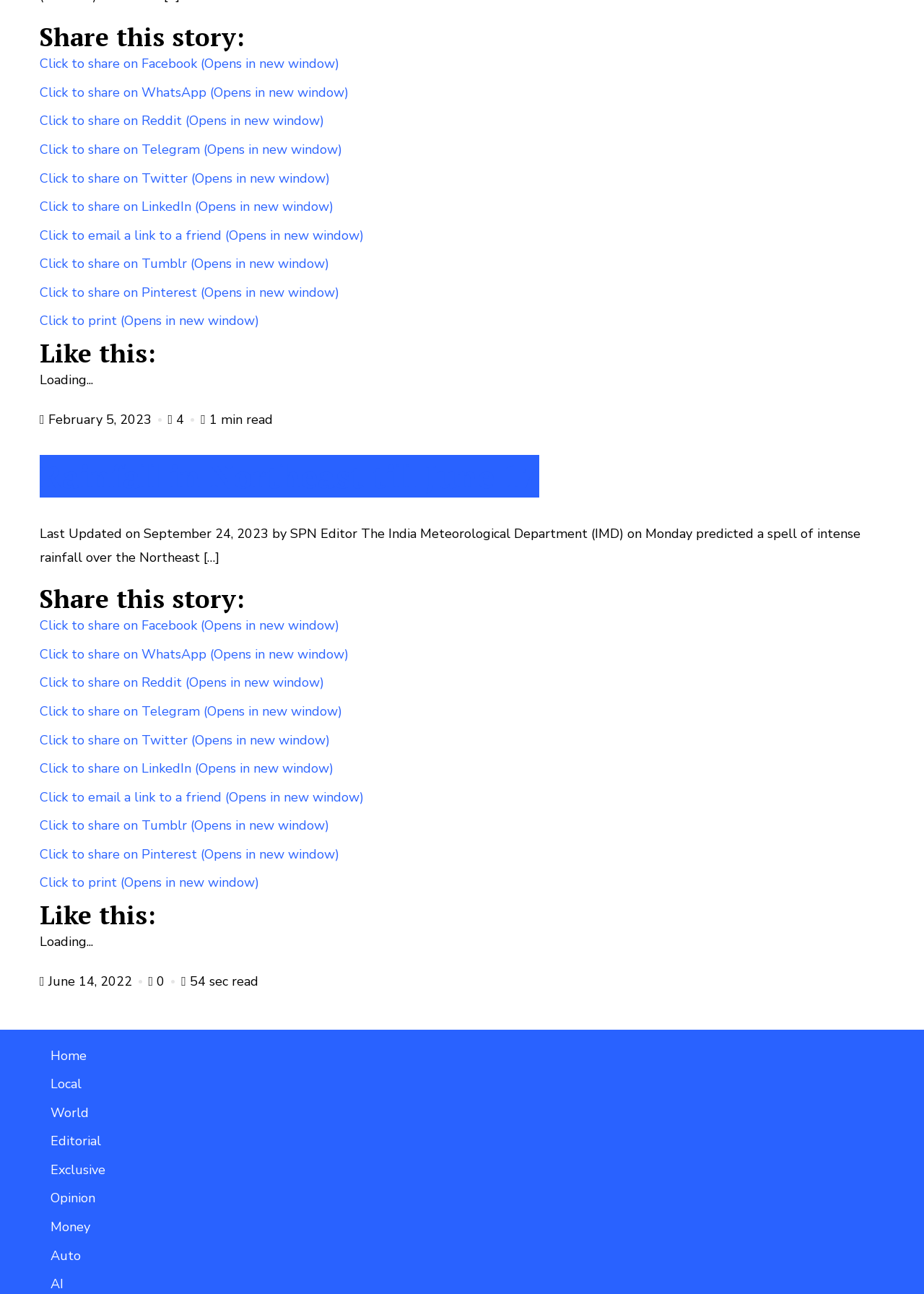From the element description: "aria-label="Share on linkedin"", extract the bounding box coordinates of the UI element. The coordinates should be expressed as four float numbers between 0 and 1, in the order [left, top, right, bottom].

None